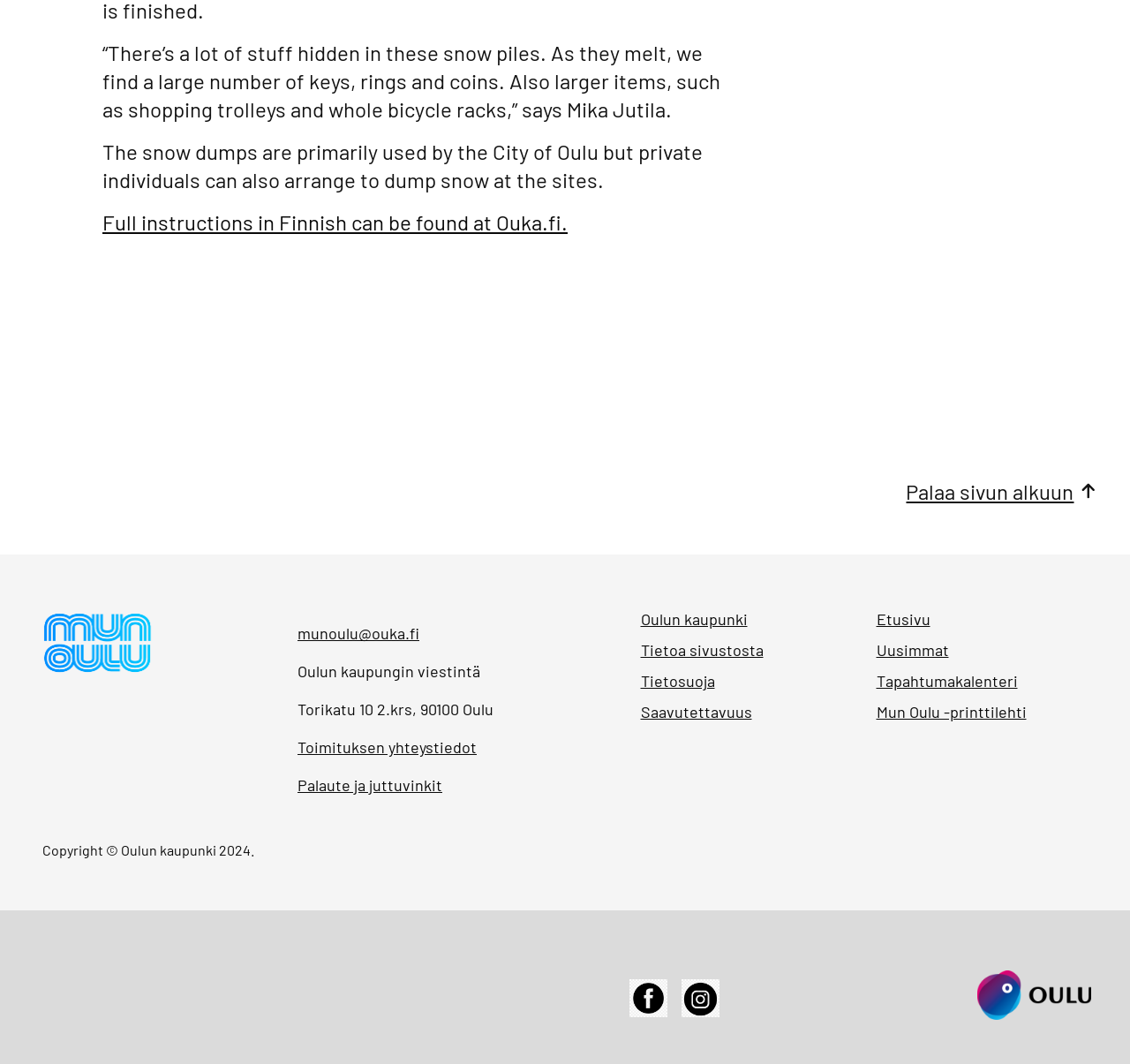What is the email address for contact?
Please use the visual content to give a single word or phrase answer.

munoulu@ouka.fi